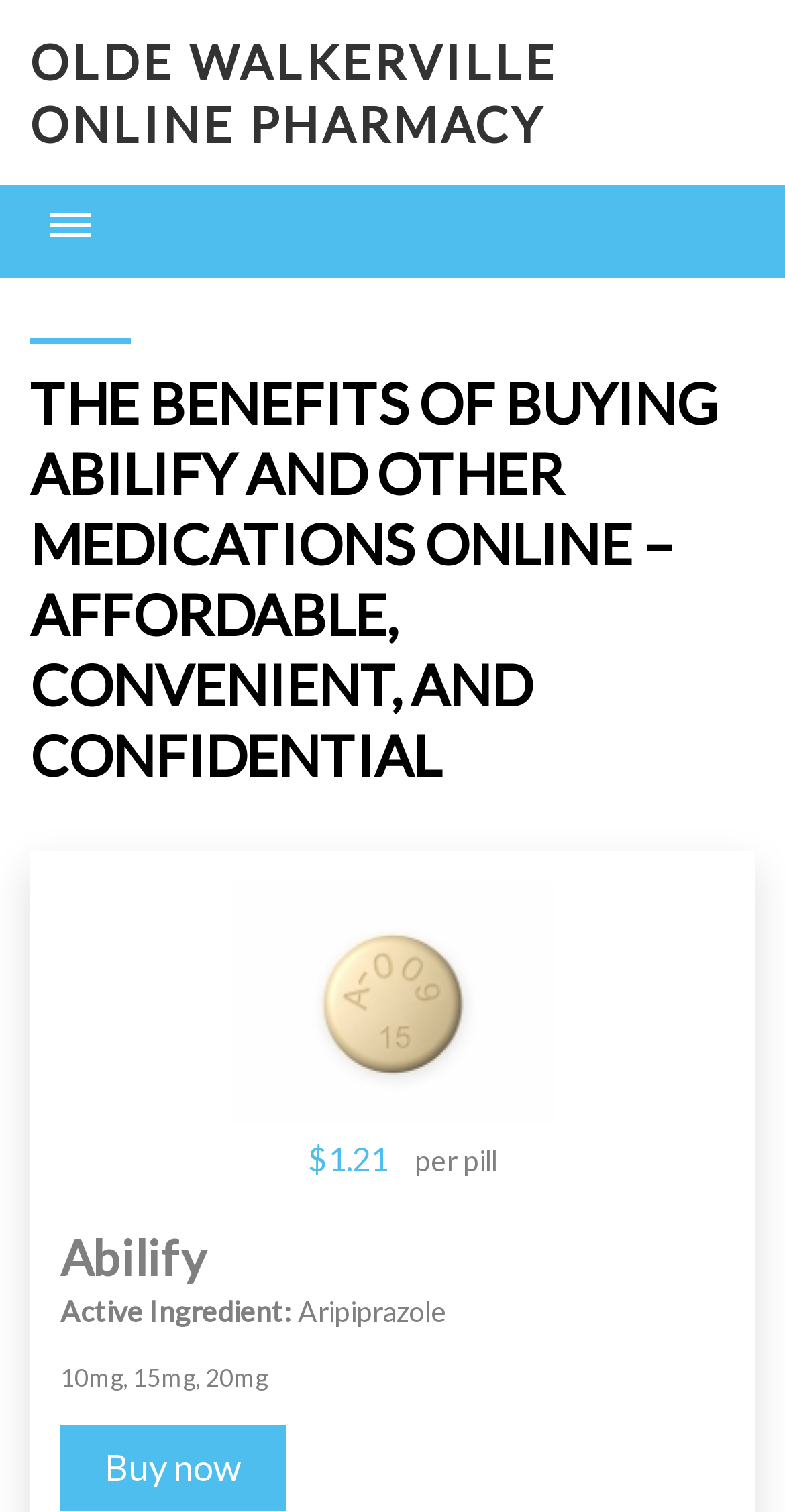Please mark the clickable region by giving the bounding box coordinates needed to complete this instruction: "Open the menu".

[0.038, 0.122, 0.141, 0.176]